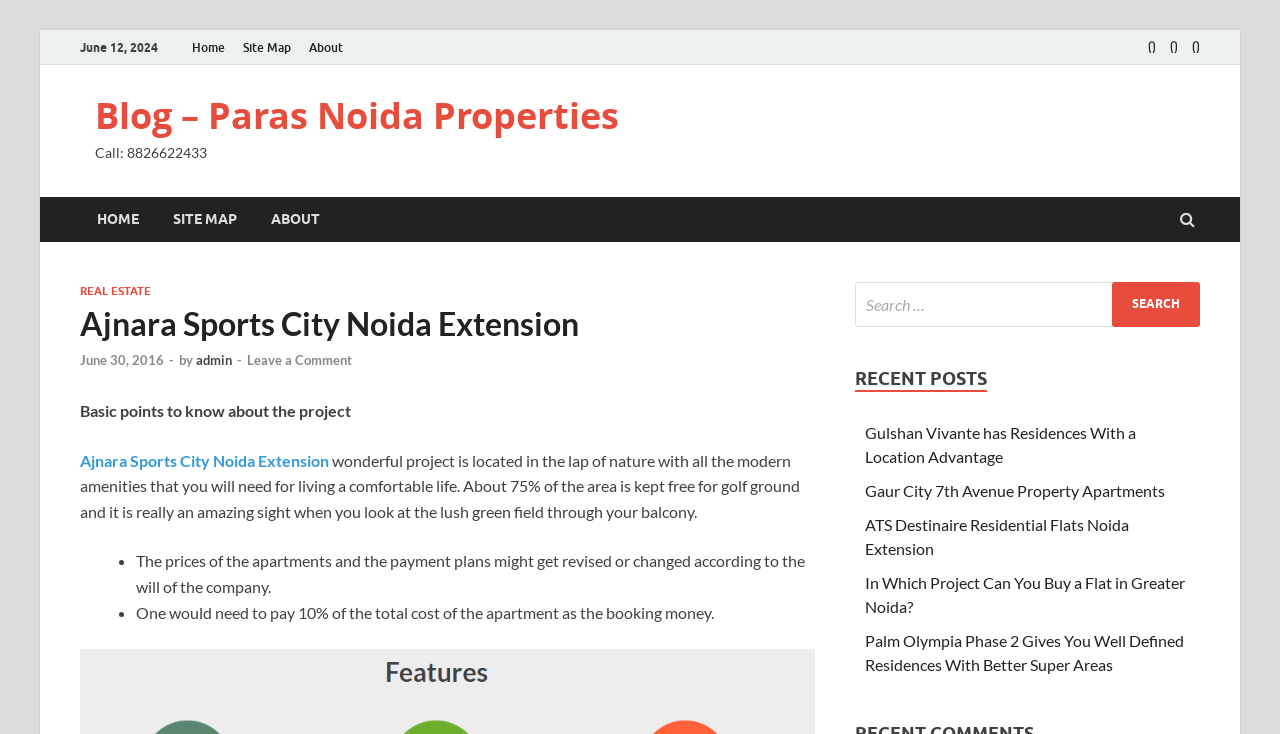Locate the primary headline on the webpage and provide its text.

Ajnara Sports City Noida Extension